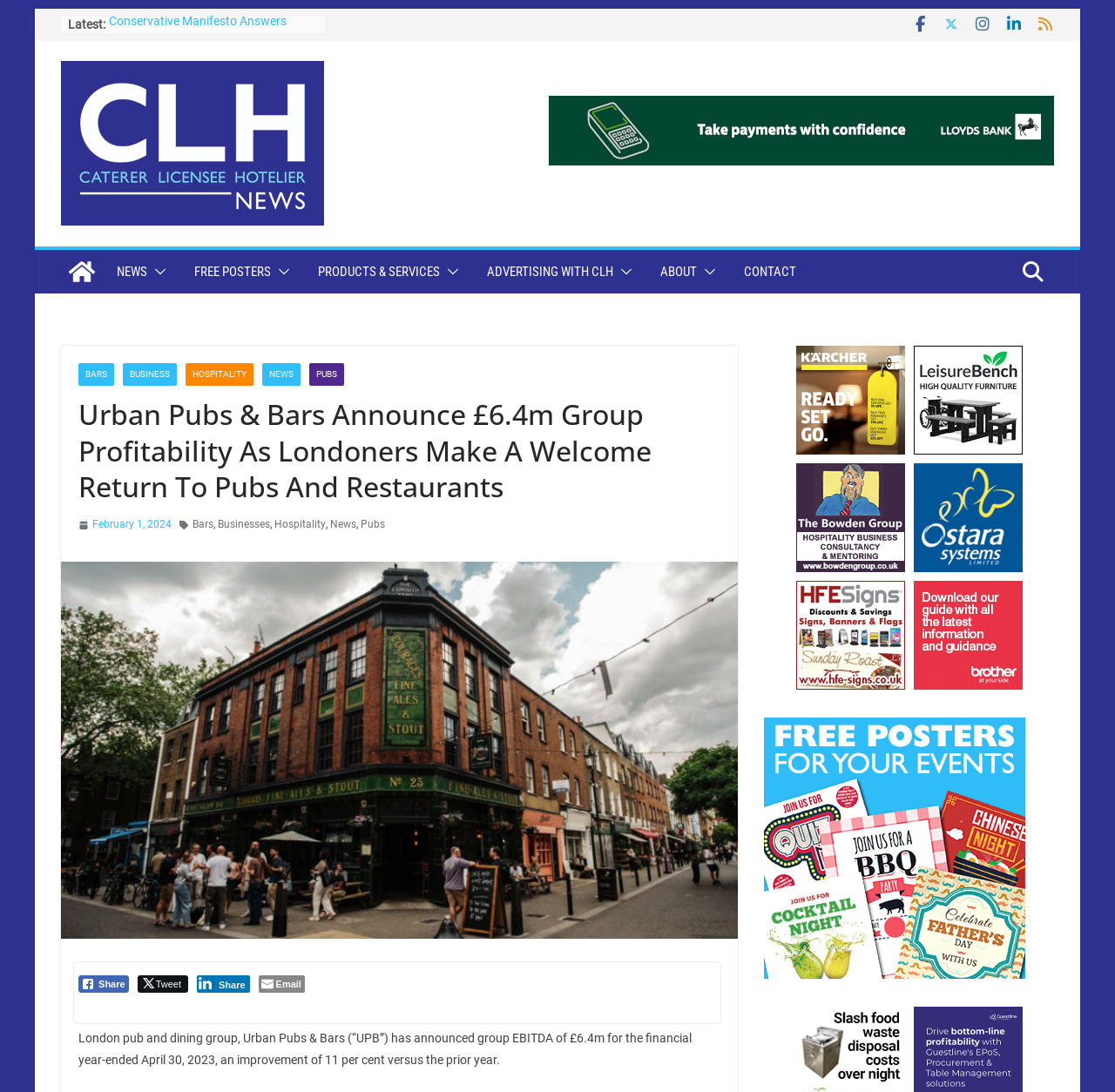What is the name of the London pub and dining group? Using the information from the screenshot, answer with a single word or phrase.

Urban Pubs & Bars